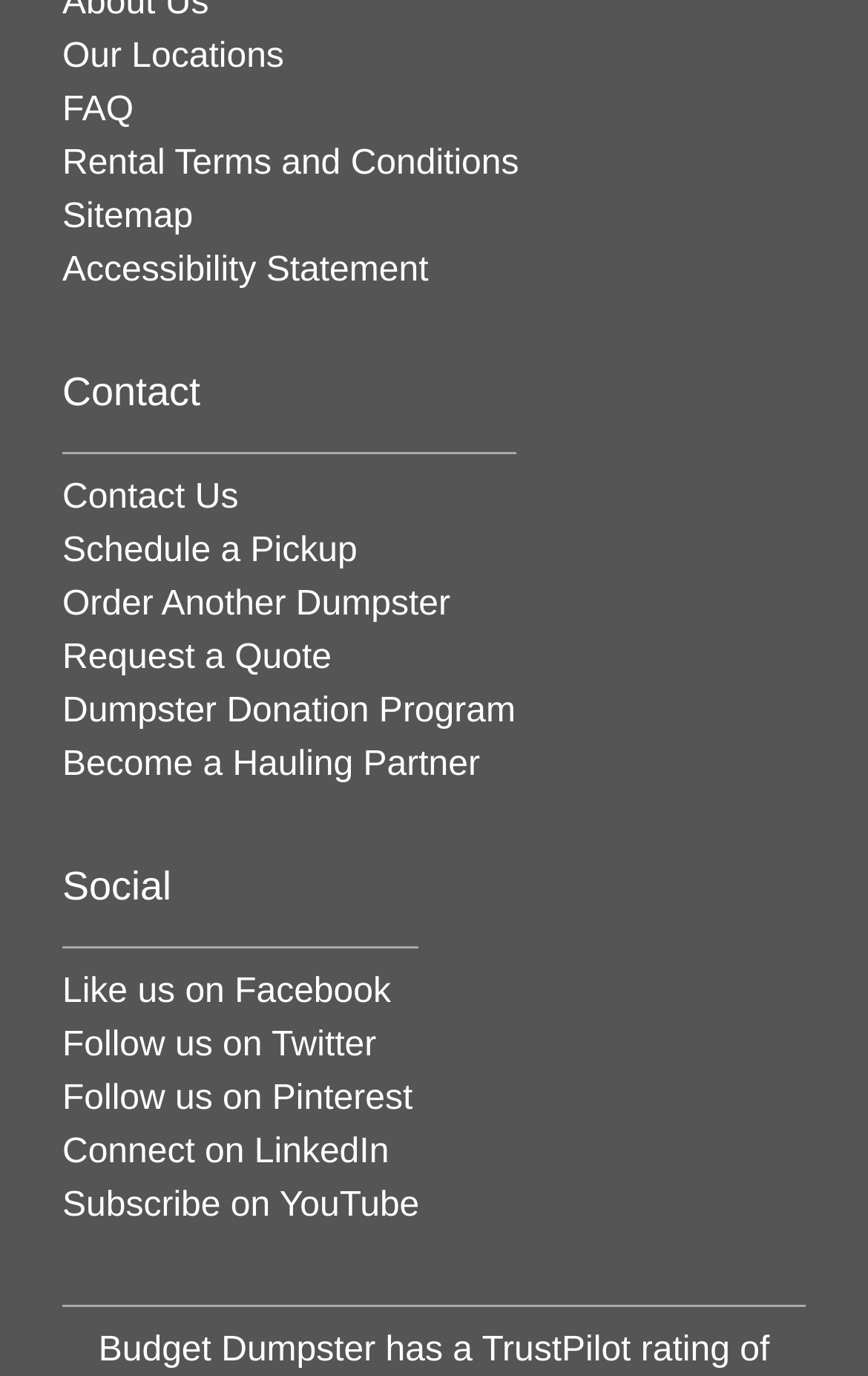Identify the bounding box coordinates of the area that should be clicked in order to complete the given instruction: "Check TrustPilot rating". The bounding box coordinates should be four float numbers between 0 and 1, i.e., [left, top, right, bottom].

[0.555, 0.967, 0.727, 0.995]